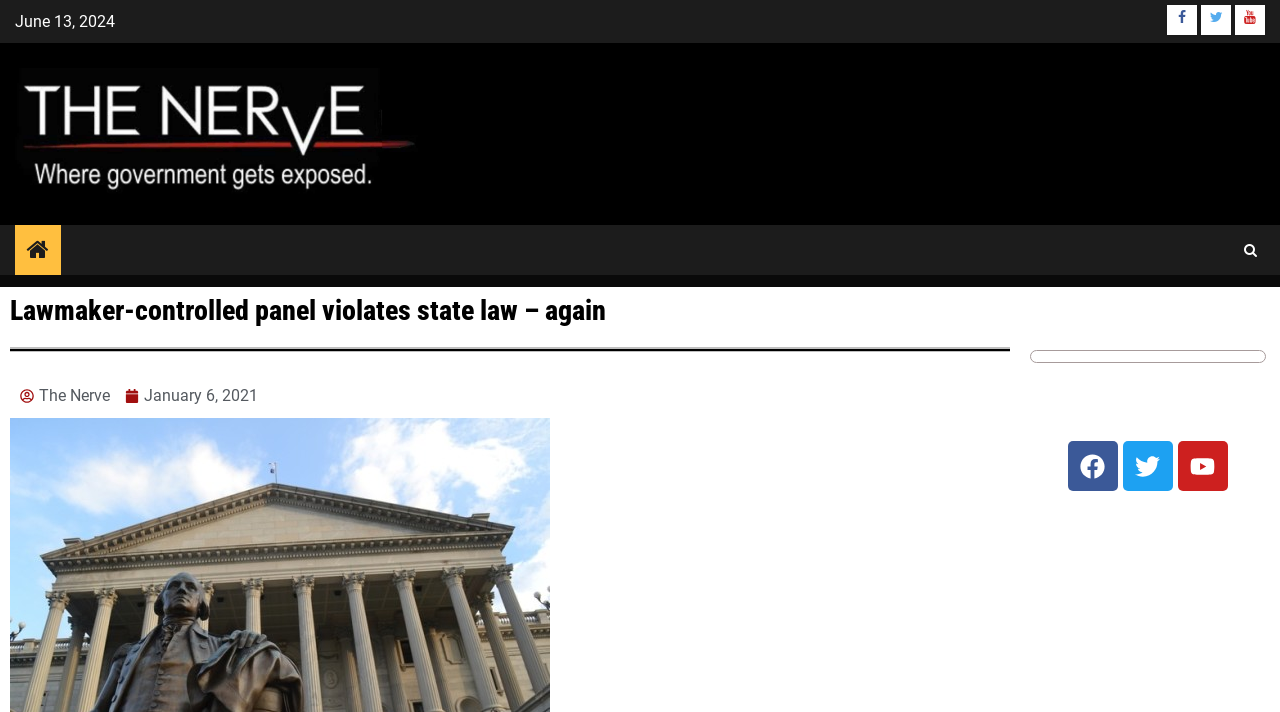Please locate the bounding box coordinates of the element that should be clicked to achieve the given instruction: "Check the rating".

None